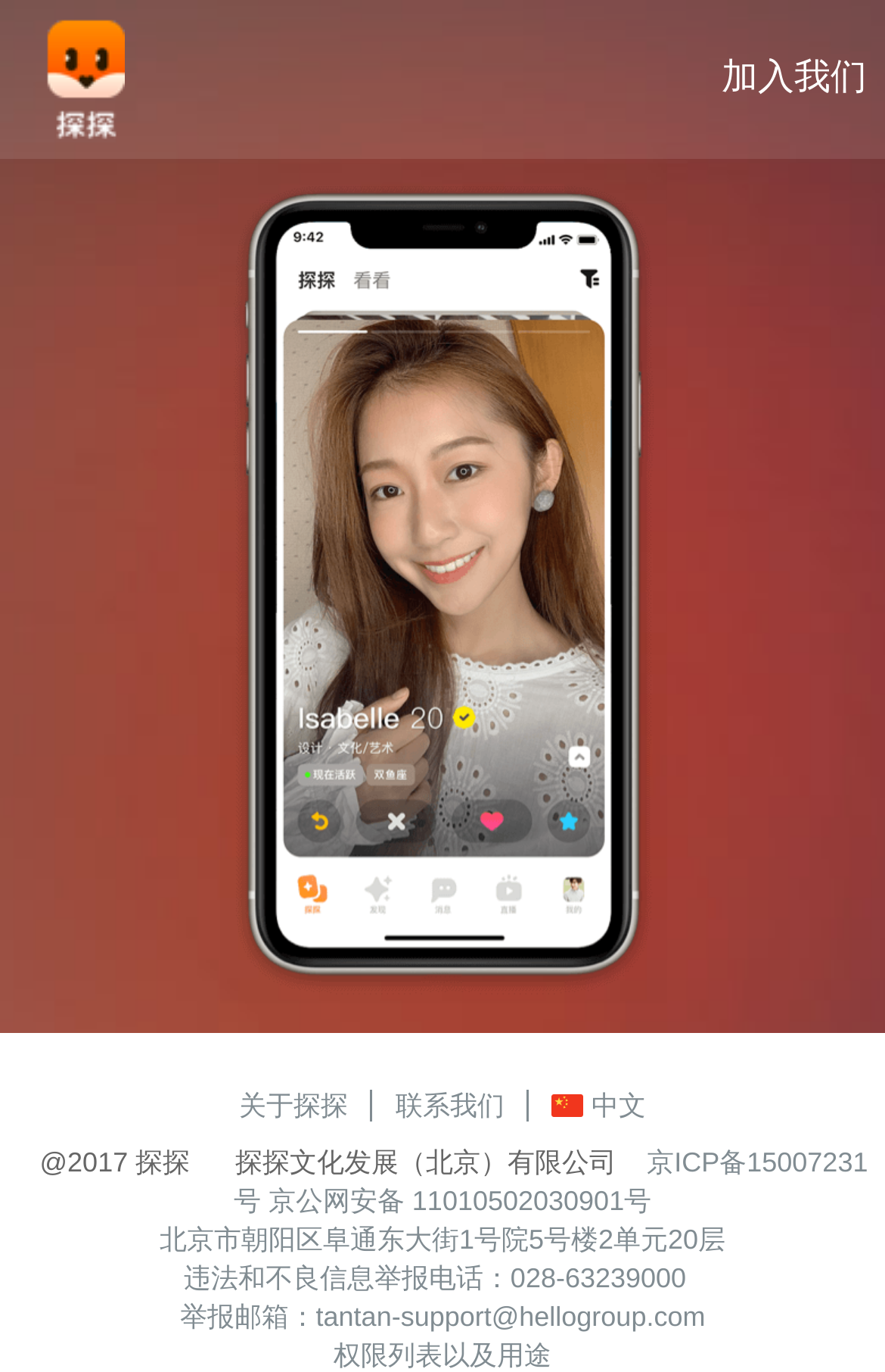Please indicate the bounding box coordinates for the clickable area to complete the following task: "contact us". The coordinates should be specified as four float numbers between 0 and 1, i.e., [left, top, right, bottom].

[0.421, 0.794, 0.598, 0.817]